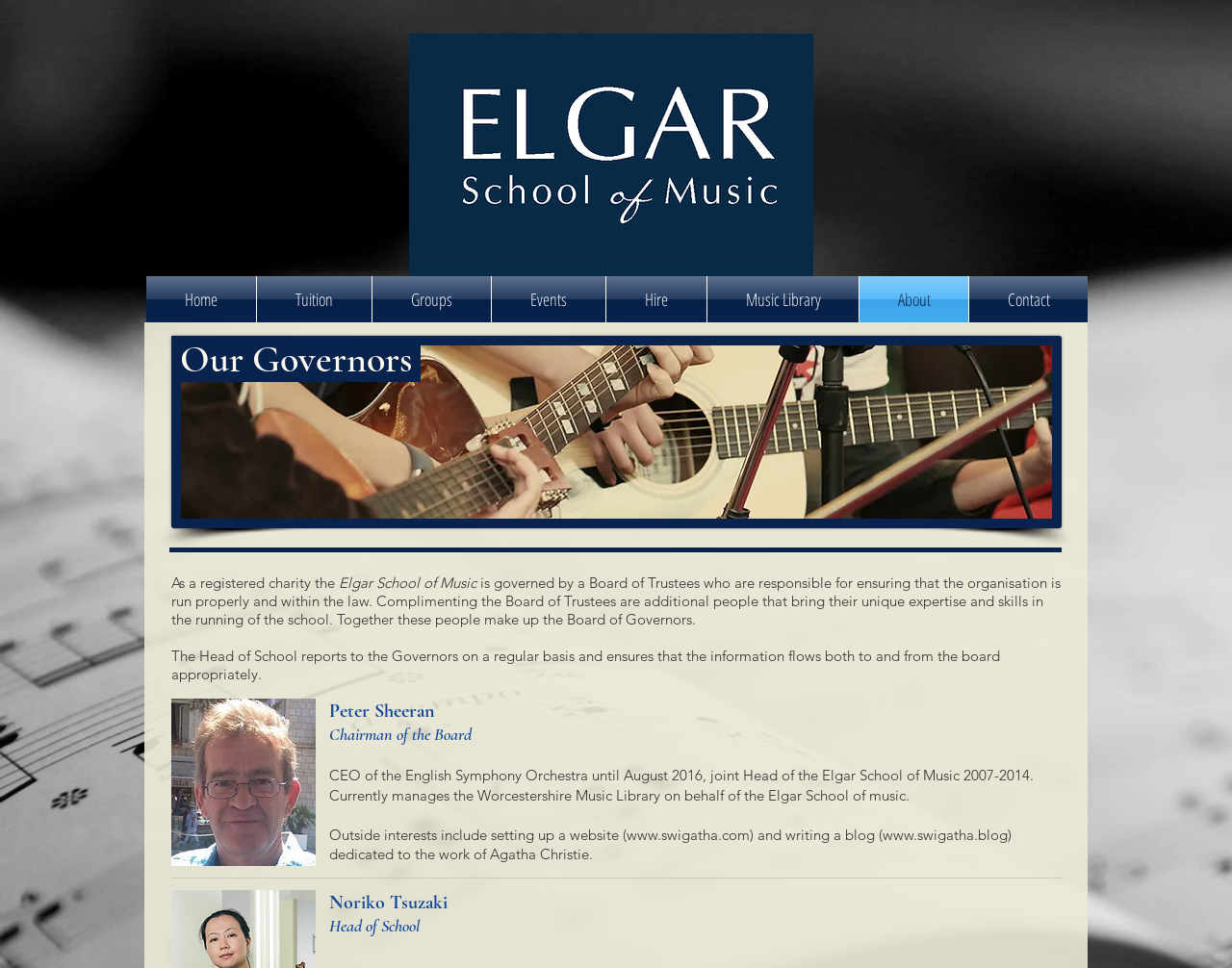From the given element description: "Music Library", find the bounding box for the UI element. Provide the coordinates as four float numbers between 0 and 1, in the order [left, top, right, bottom].

[0.574, 0.285, 0.697, 0.333]